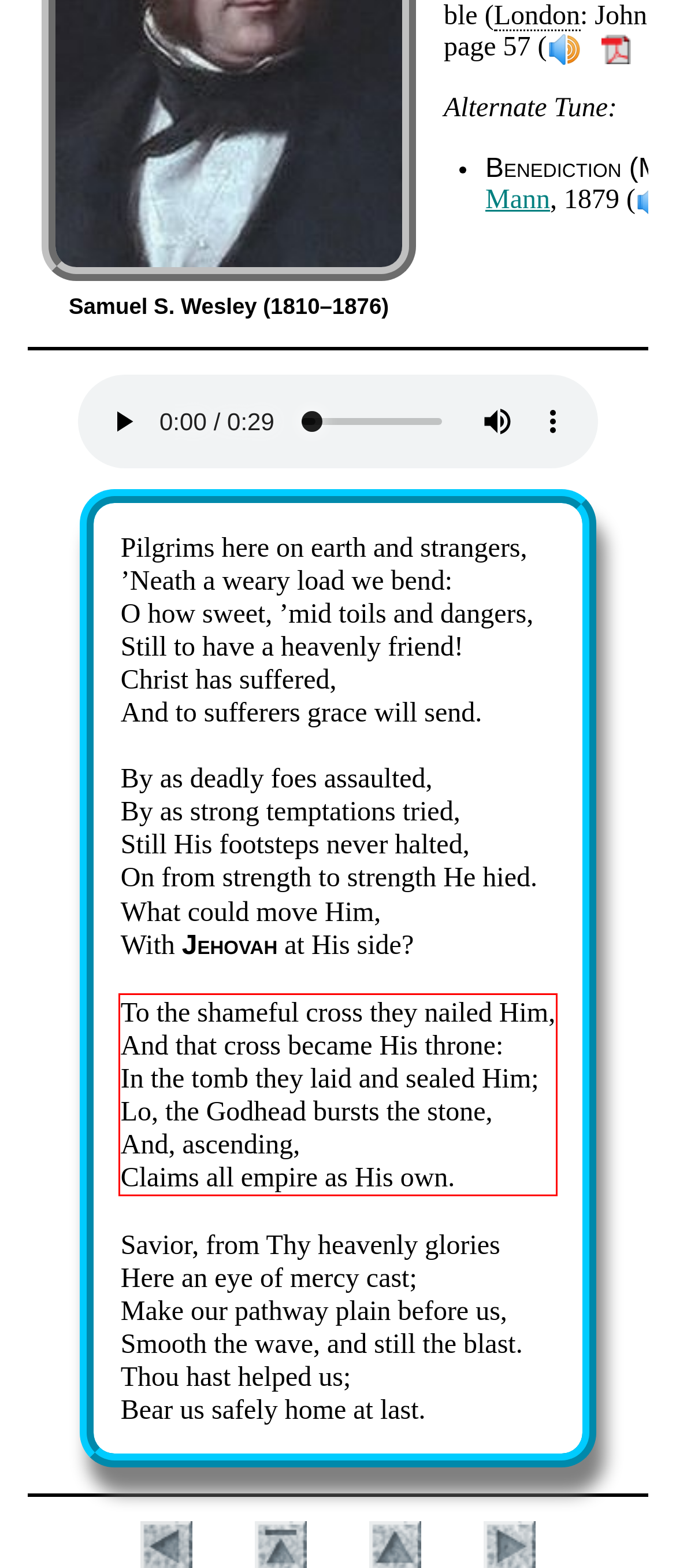Using the provided webpage screenshot, identify and read the text within the red rectangle bounding box.

To the shameful cross they nailed Him, And that cross became His throne: In the tomb they laid and sealed Him; Lo, the Godhead bursts the stone, And, ascending, Claims all empire as His own.